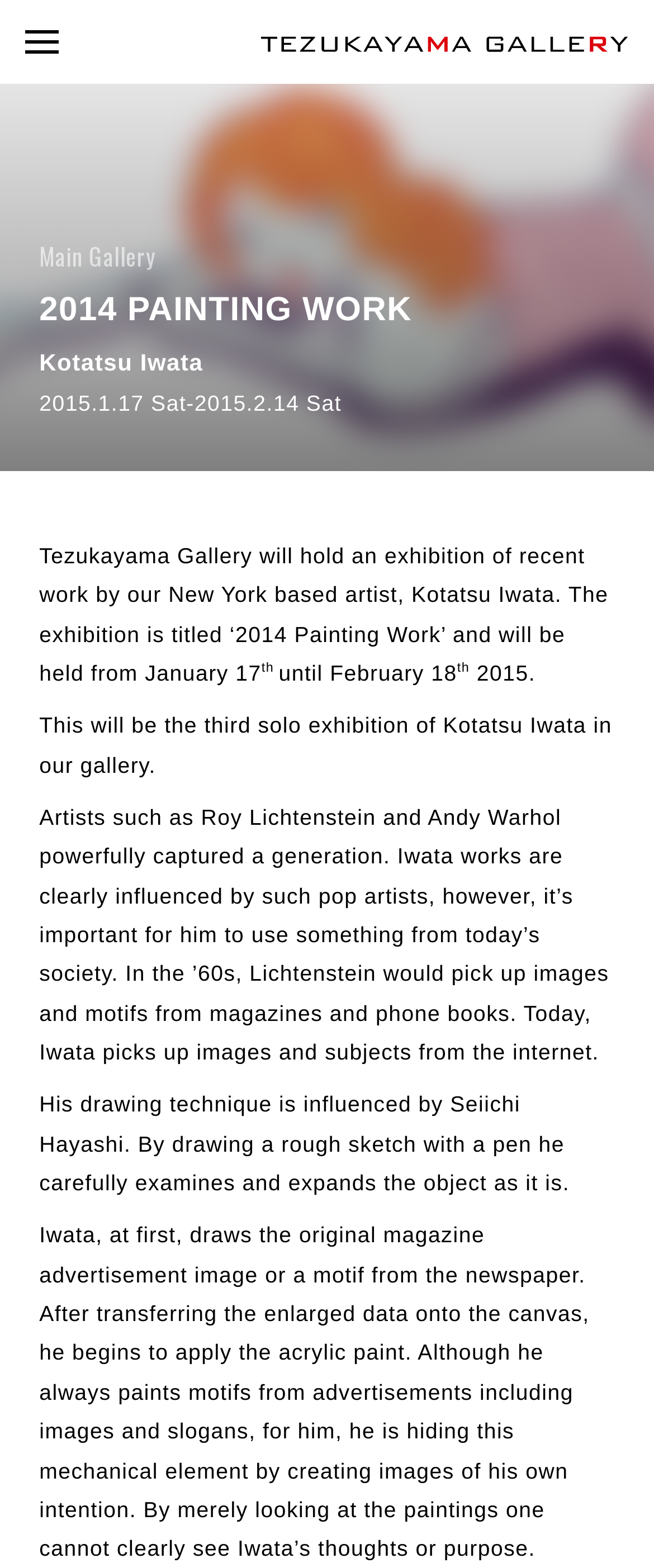When does the exhibition start?
Look at the image and respond to the question as thoroughly as possible.

The answer can be found in the StaticText element with the text '2015.1.17 Sat-2015.2.14 Sat' which is a sub-element of the HeaderAsNonLandmark element. The start date is January 17.